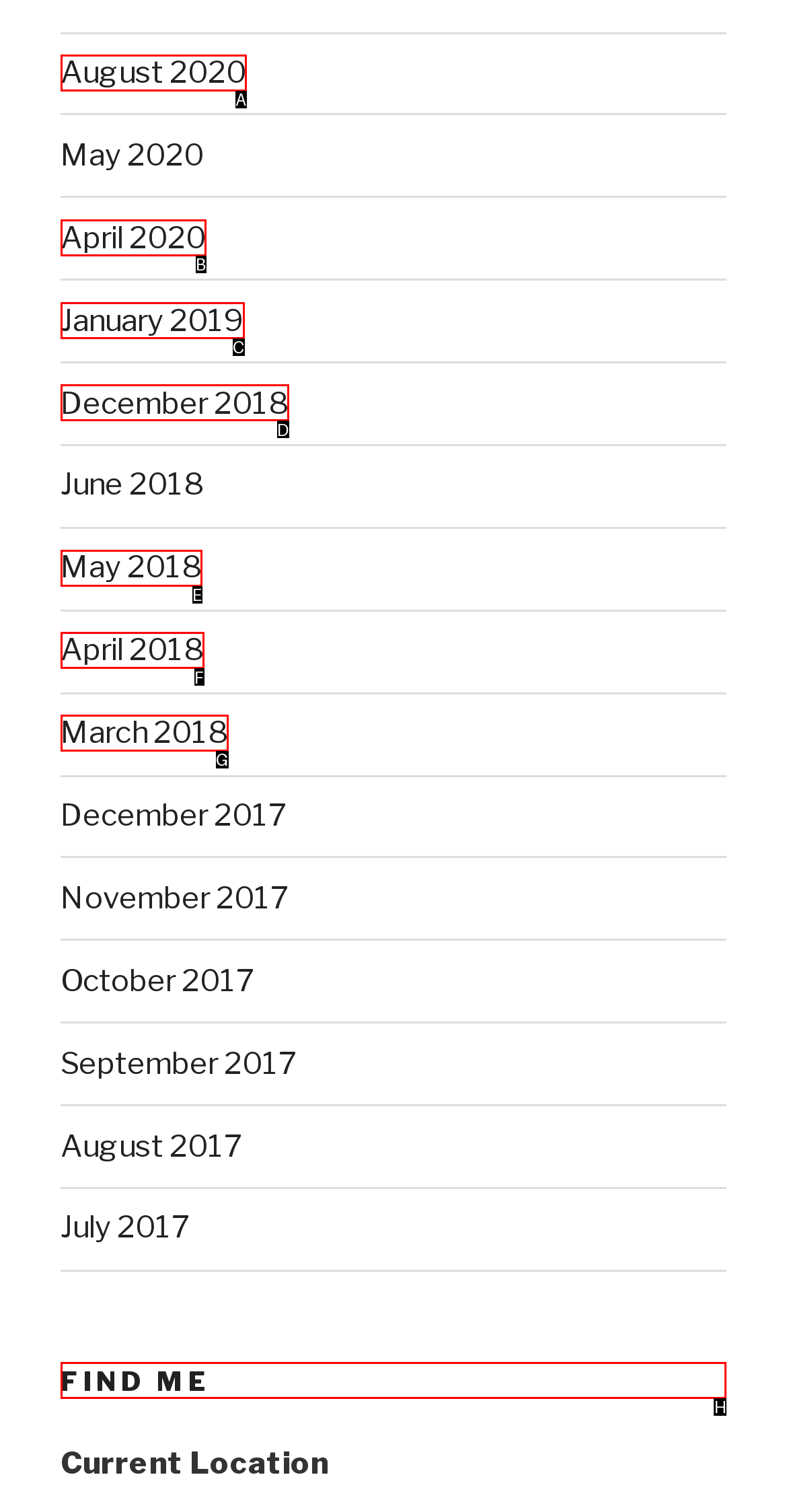Given the task: go to FIND ME, indicate which boxed UI element should be clicked. Provide your answer using the letter associated with the correct choice.

H